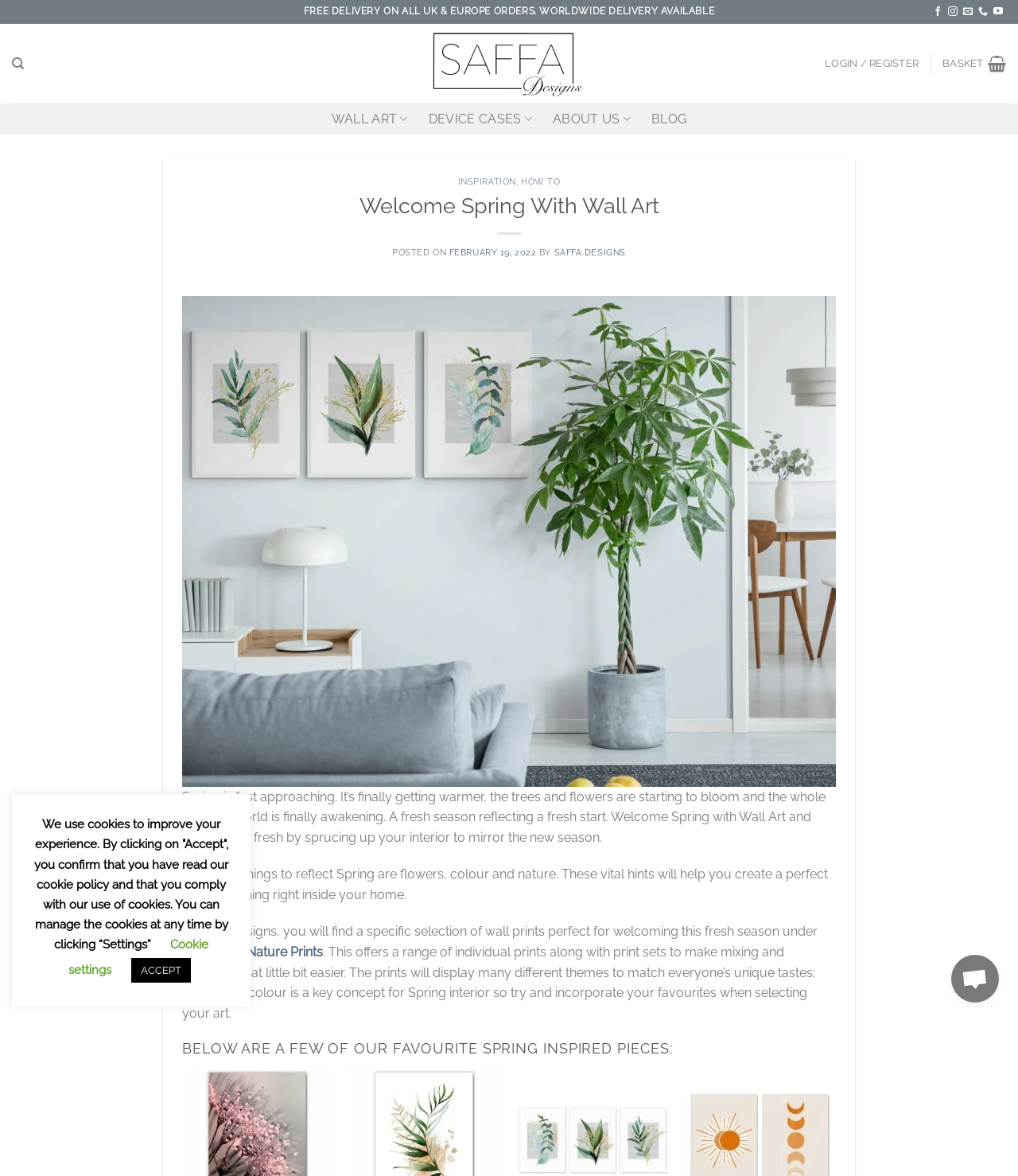Given the description Make payment, predict the bounding box coordinates of the UI element. Ensure the coordinates are in the format (top-left x, top-left y, bottom-right x, bottom-right y) and all values are between 0 and 1.

None